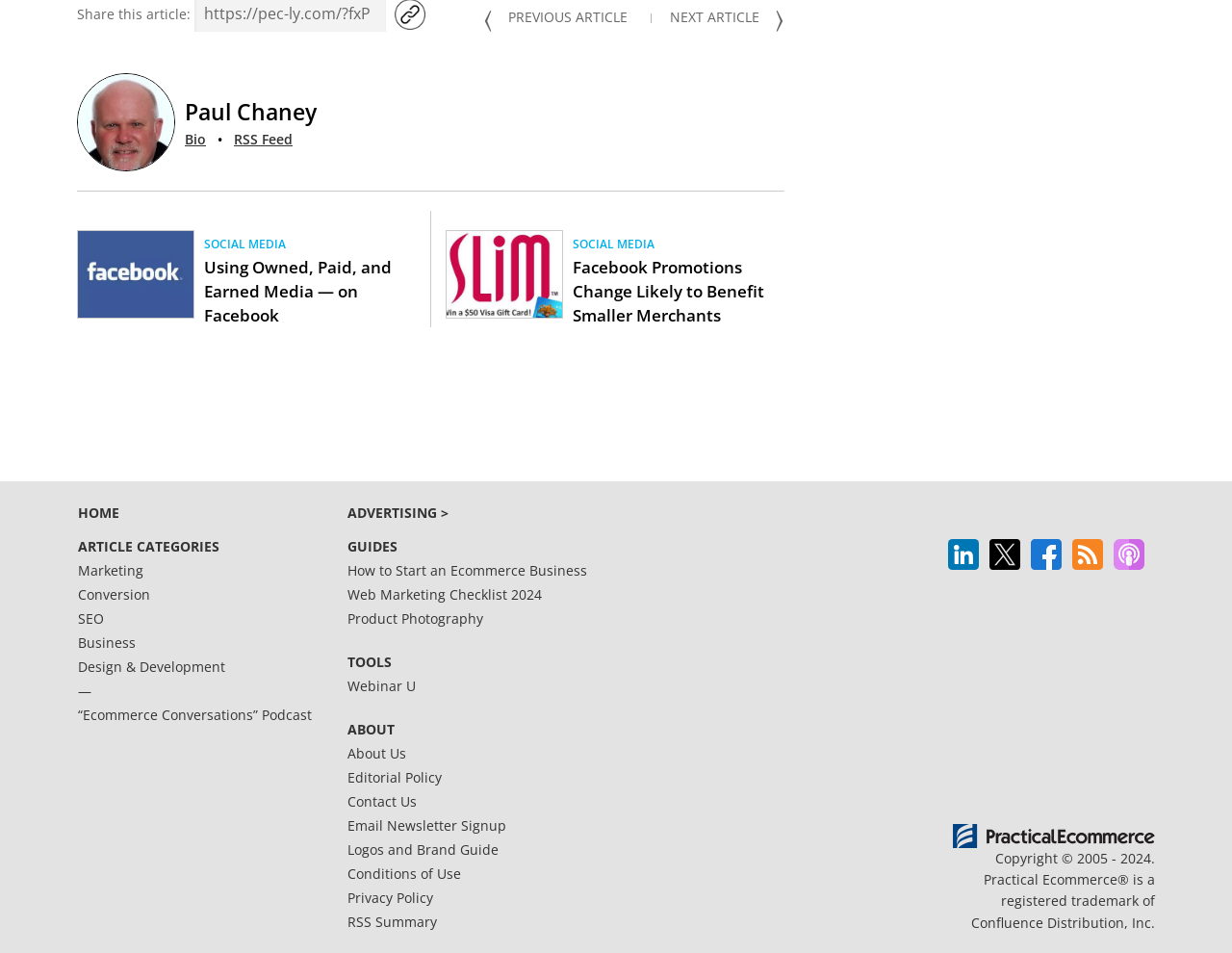Can you find the bounding box coordinates for the element that needs to be clicked to execute this instruction: "Go to the home page"? The coordinates should be given as four float numbers between 0 and 1, i.e., [left, top, right, bottom].

[0.062, 0.525, 0.253, 0.551]